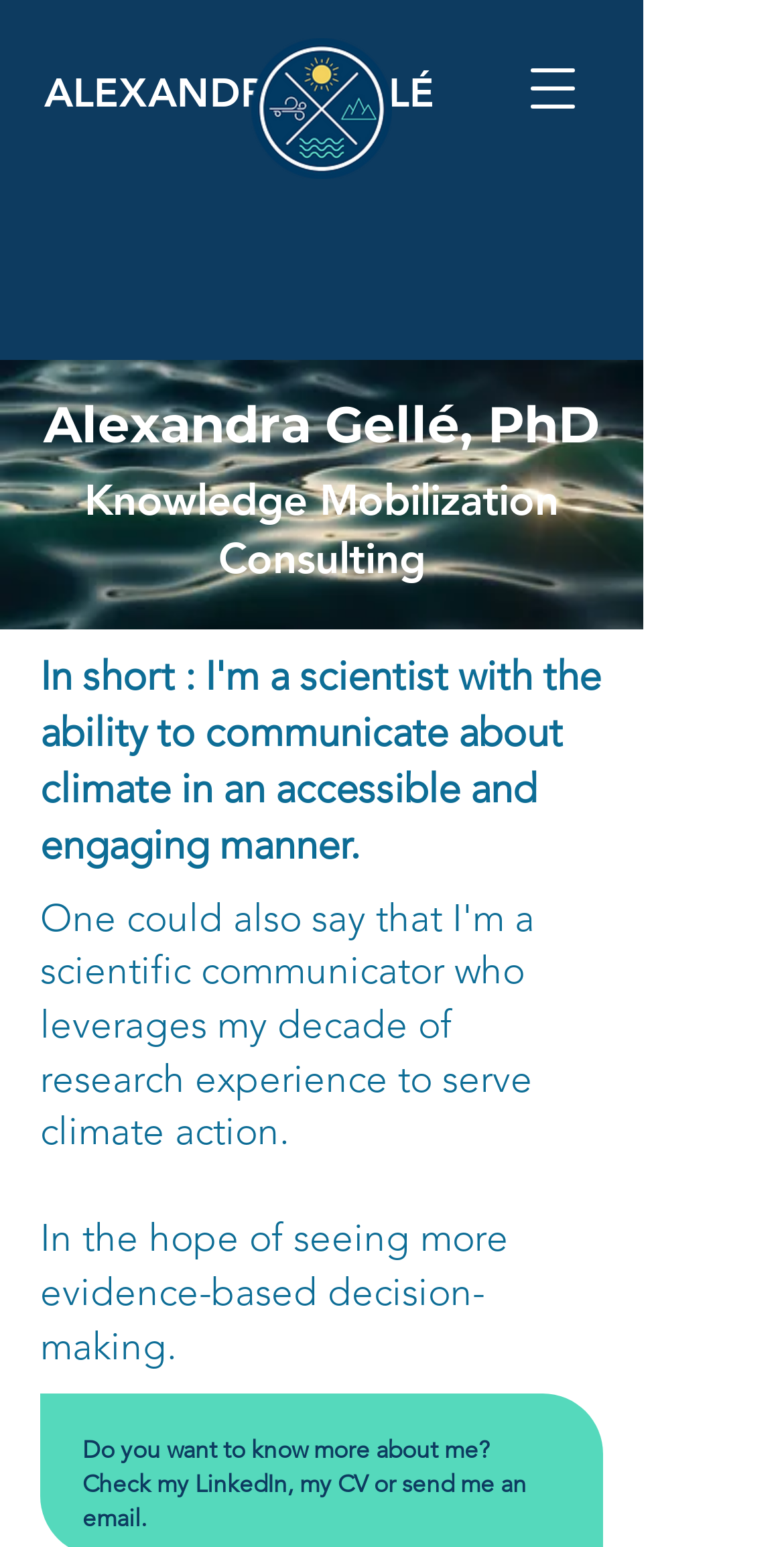What is the consultant's profession?
Please provide a comprehensive answer to the question based on the webpage screenshot.

The consultant's profession can be found in the heading element with the text 'Knowledge Mobilization Consulting' which is located below the consultant's name, indicating that this is the consultant's profession.